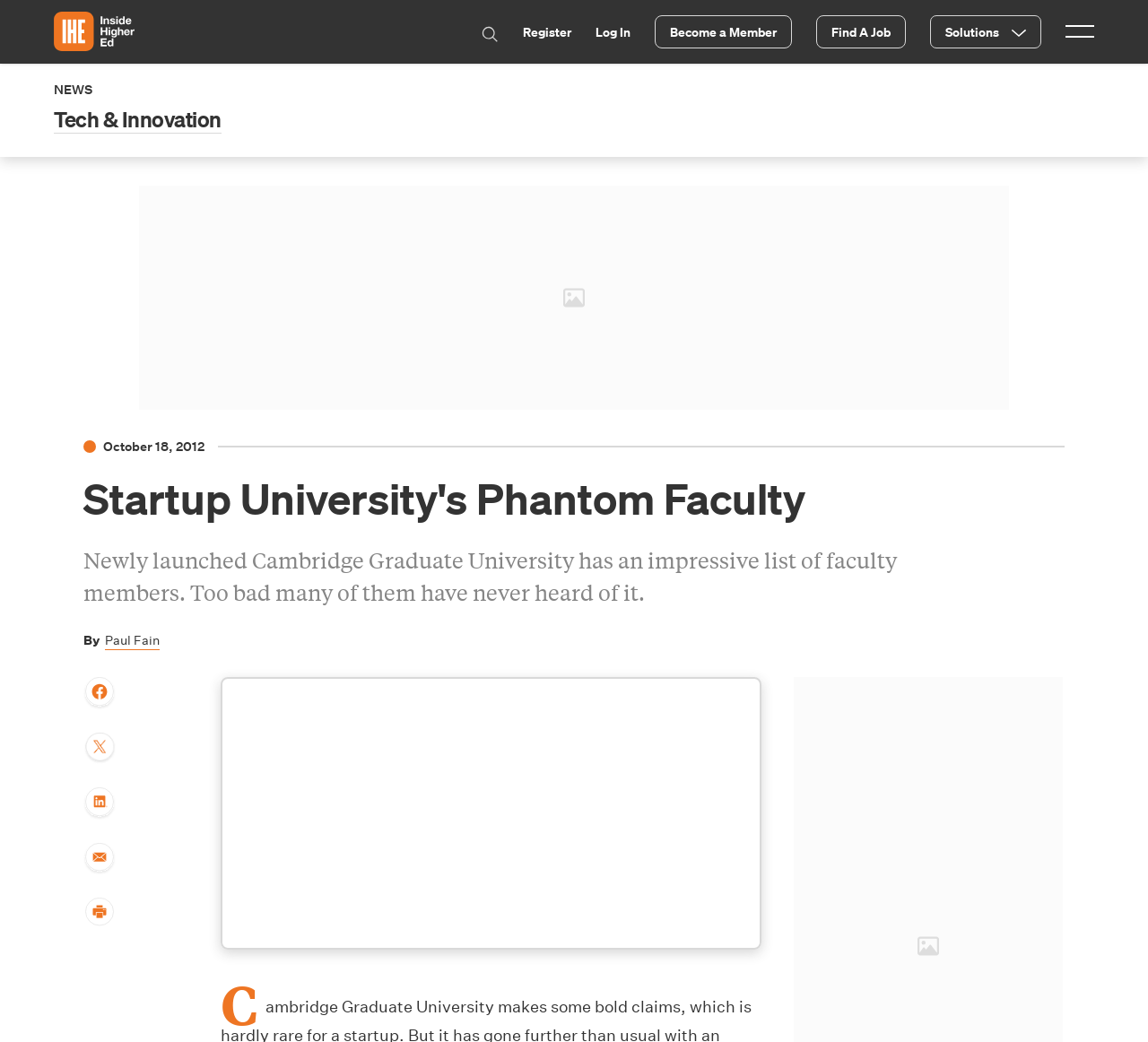Please answer the following query using a single word or phrase: 
What is the purpose of the 'Print this page' button?

To print the article